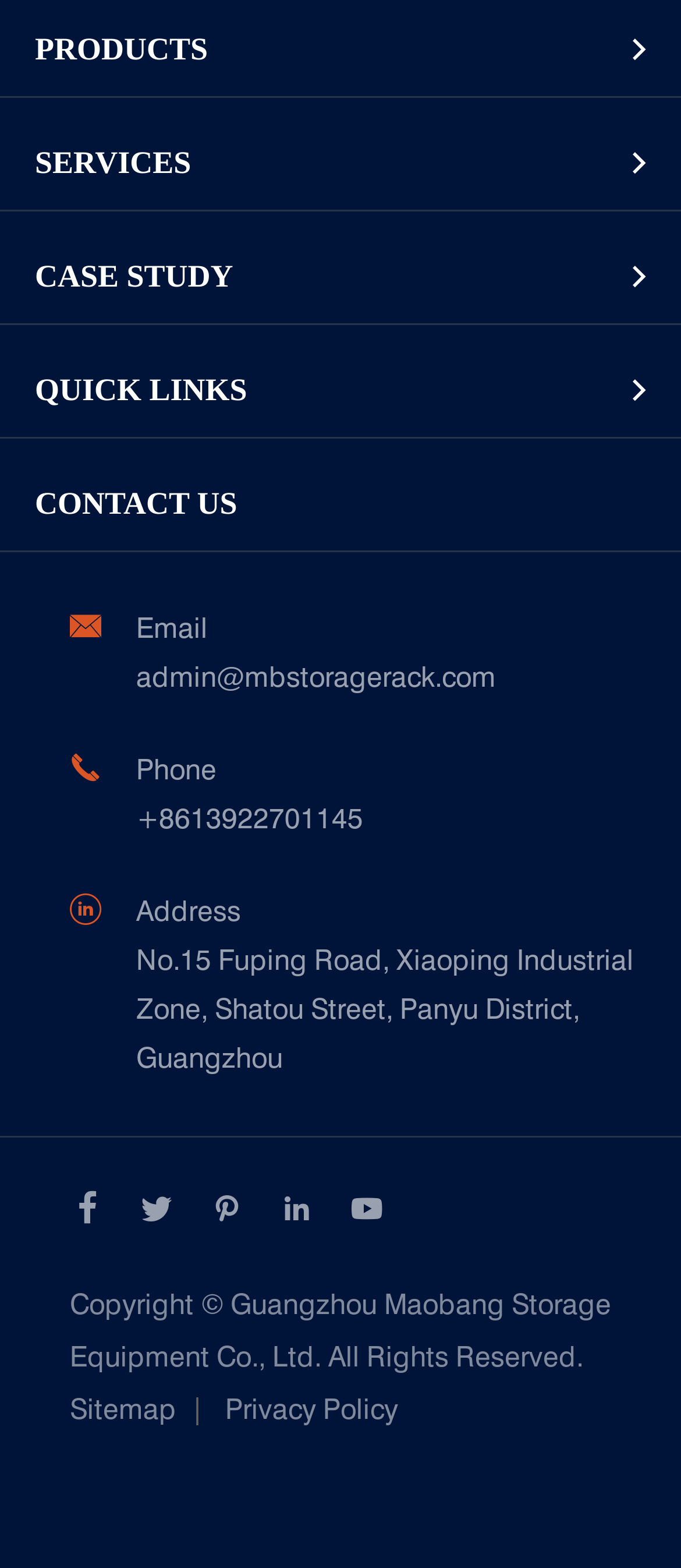Answer the question briefly using a single word or phrase: 
What type of products does the company offer?

Storage equipment